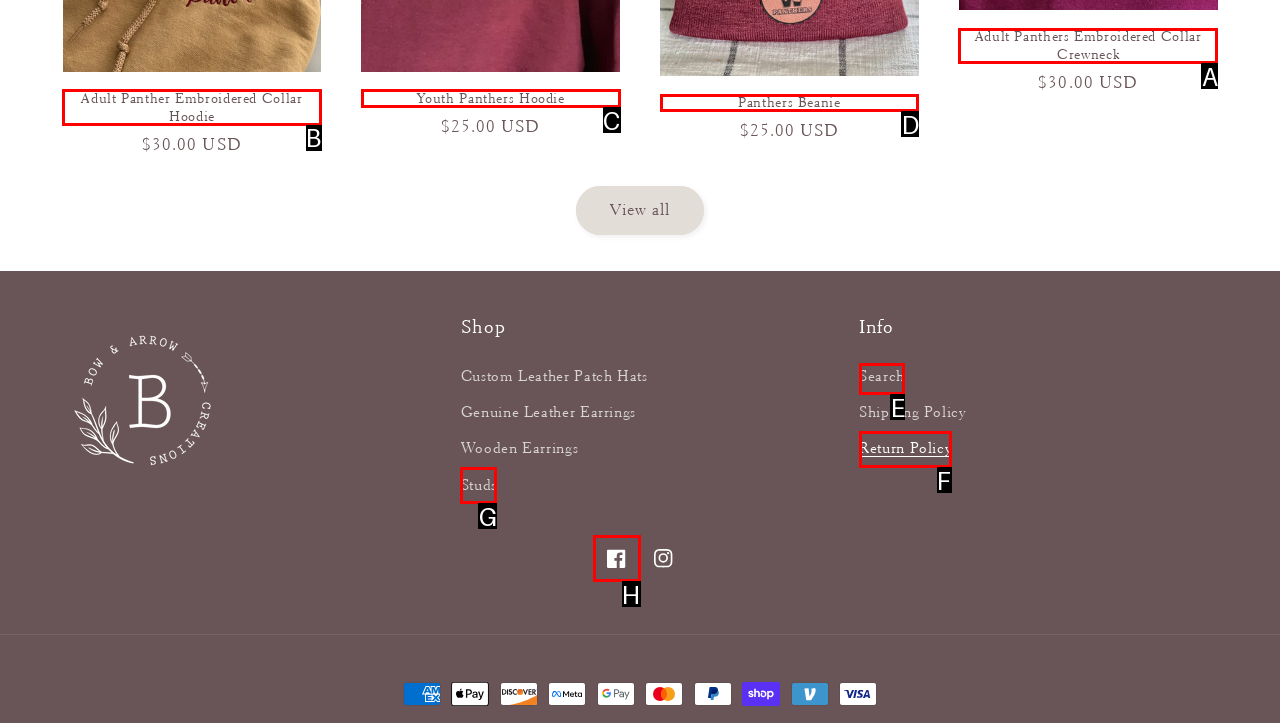Which option corresponds to the following element description: Panthers Beanie?
Please provide the letter of the correct choice.

D